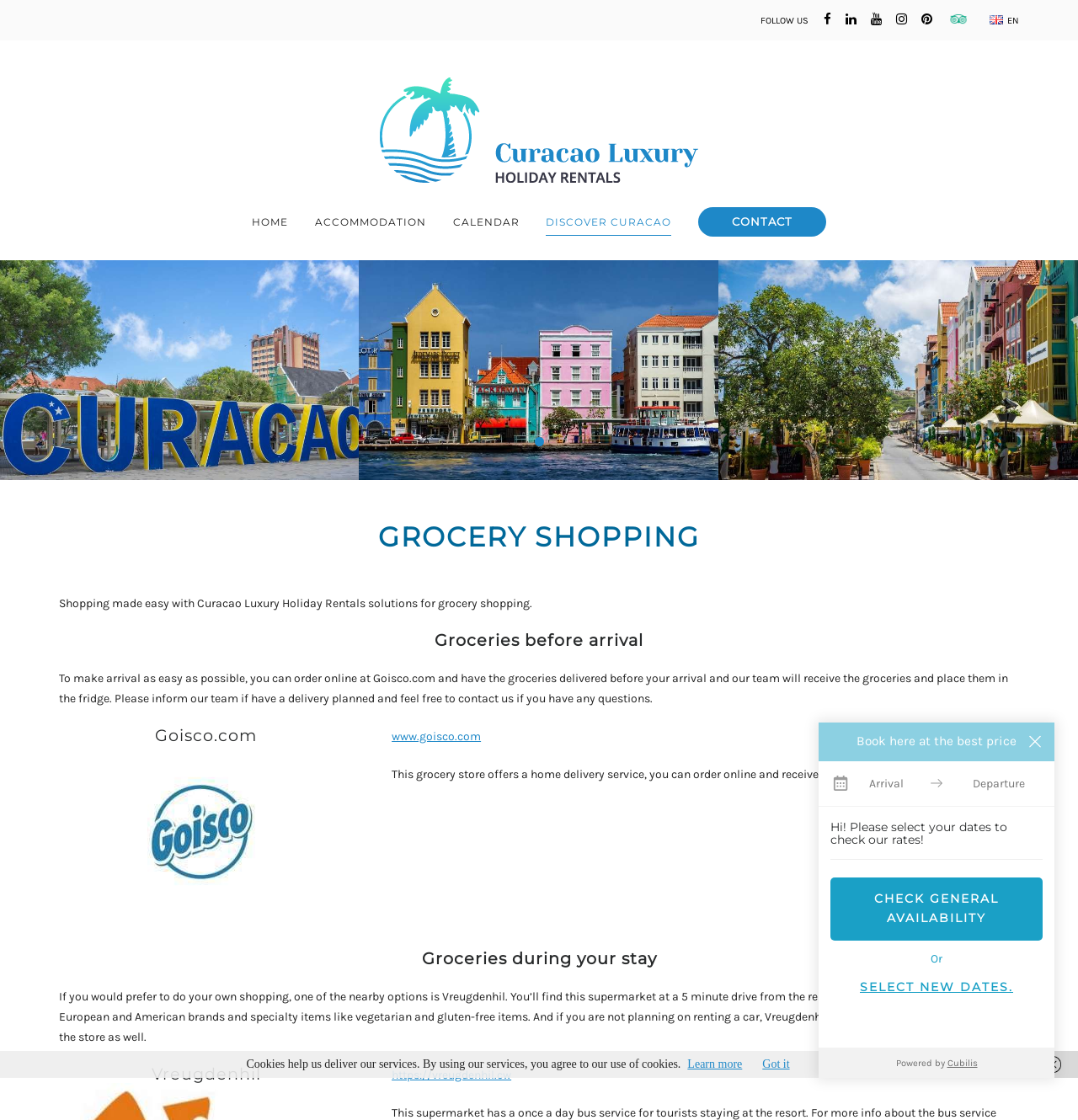Please mark the bounding box coordinates of the area that should be clicked to carry out the instruction: "Click on the 'HOME' link".

[0.234, 0.187, 0.267, 0.209]